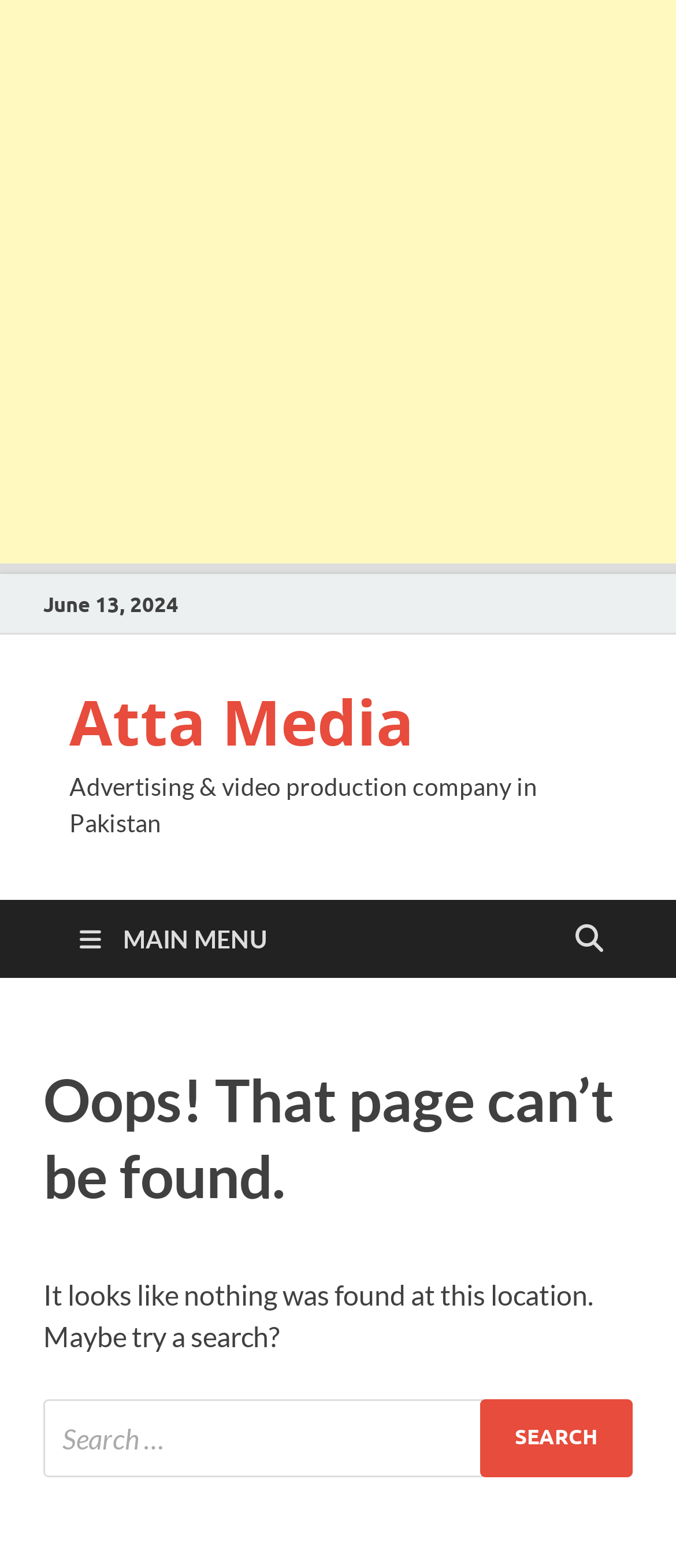What is the date displayed on the webpage?
Please provide a single word or phrase as your answer based on the screenshot.

June 13, 2024